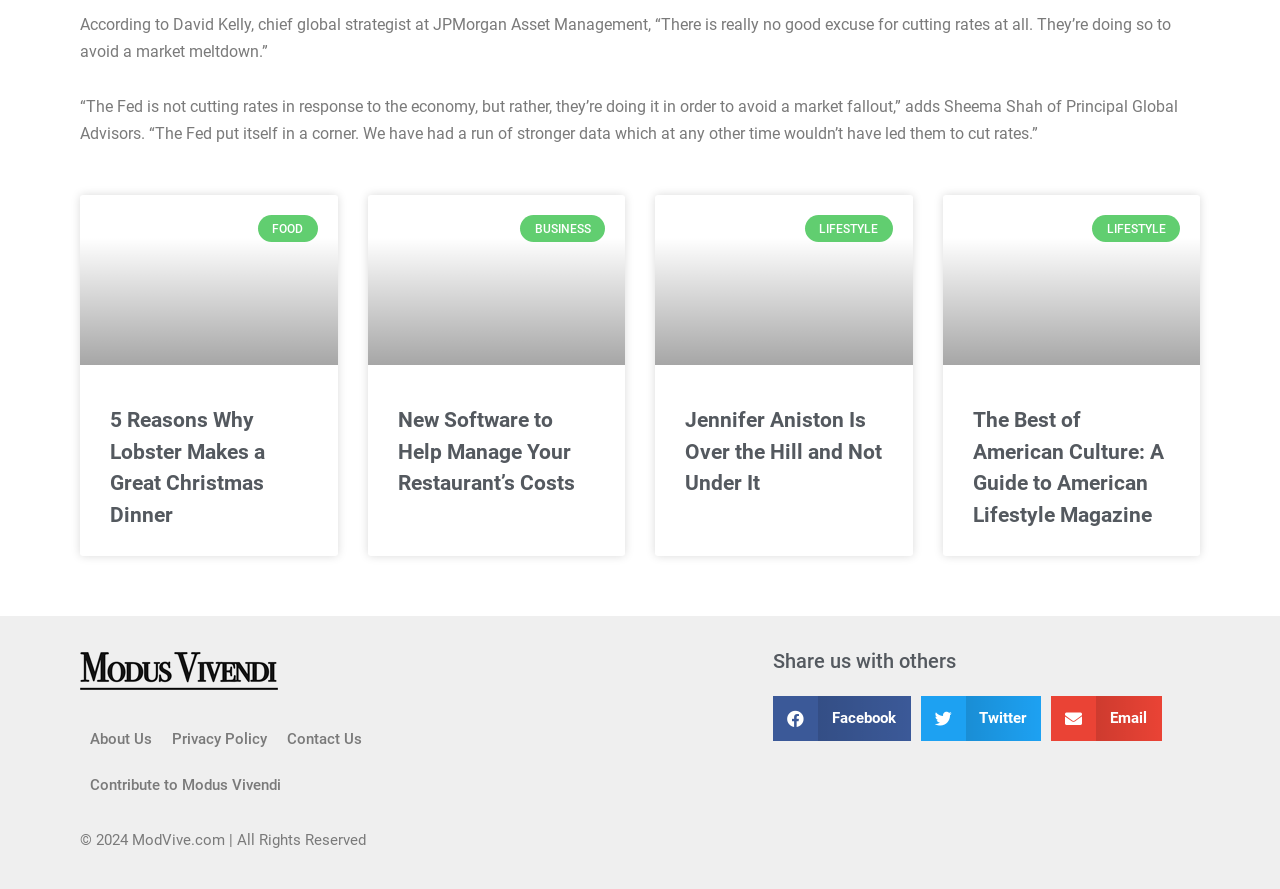Identify the bounding box coordinates for the element you need to click to achieve the following task: "Search this website". The coordinates must be four float values ranging from 0 to 1, formatted as [left, top, right, bottom].

None